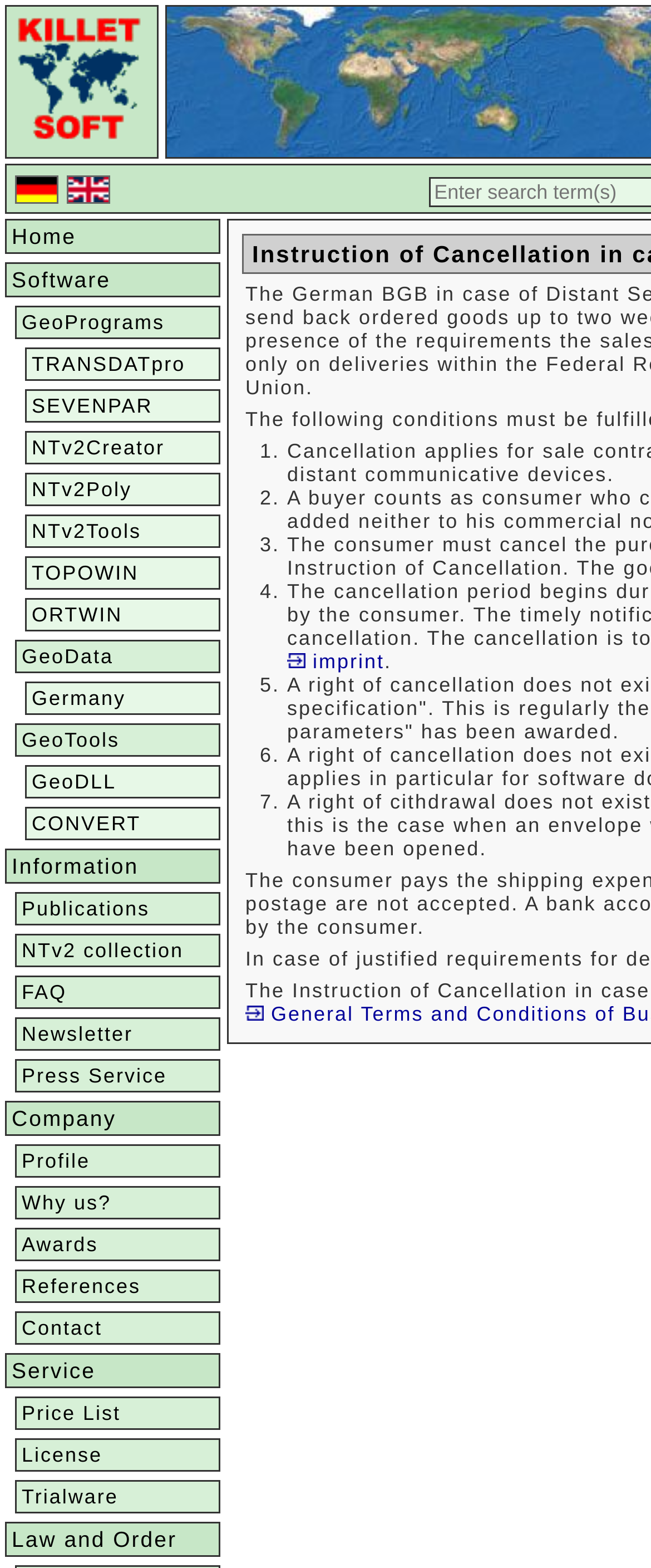Please find the top heading of the webpage and generate its text.

Instruction of Cancellation in case of Distant Selling